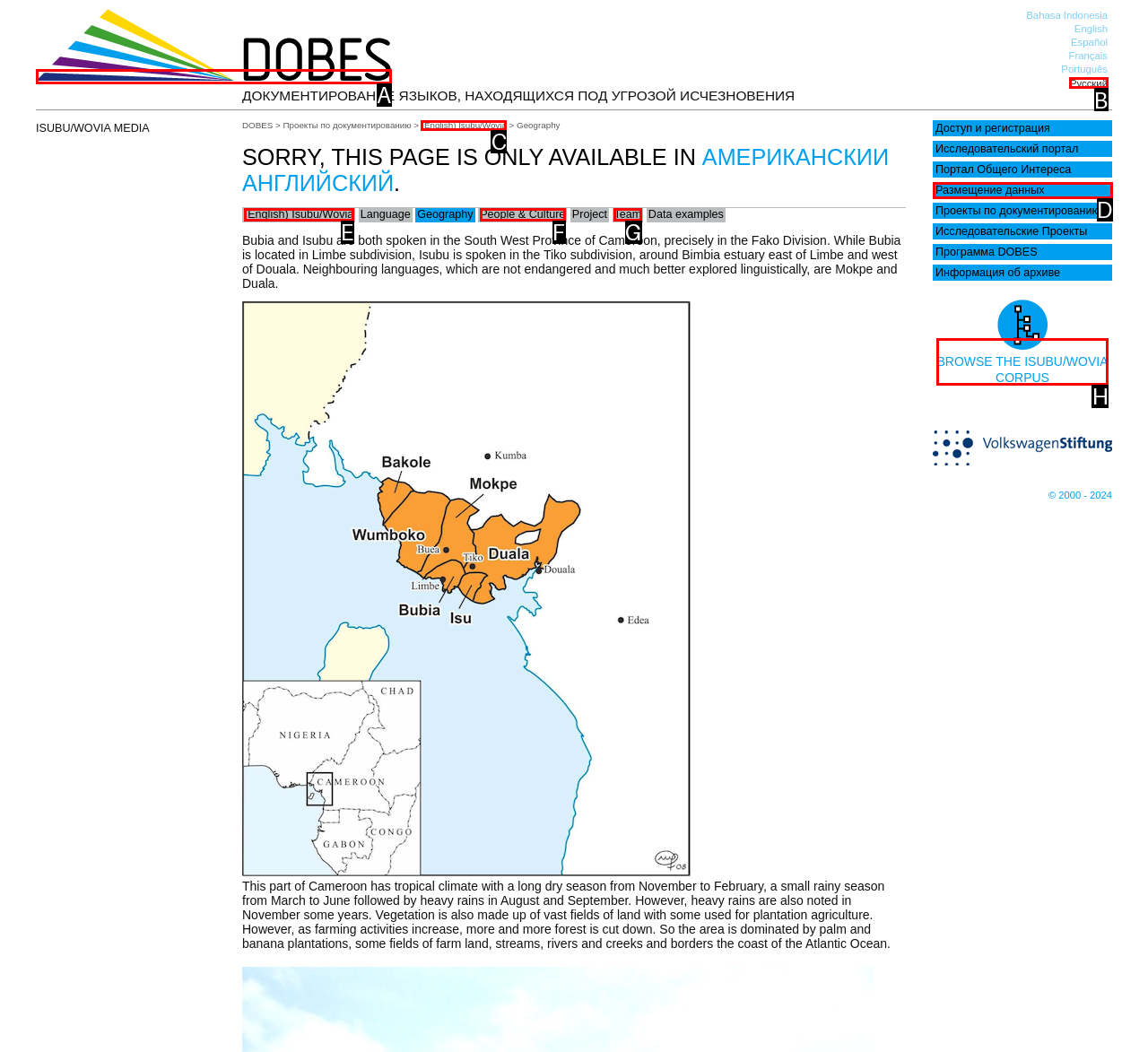Select the HTML element that best fits the description: (English) Isubu/Wovia
Respond with the letter of the correct option from the choices given.

E